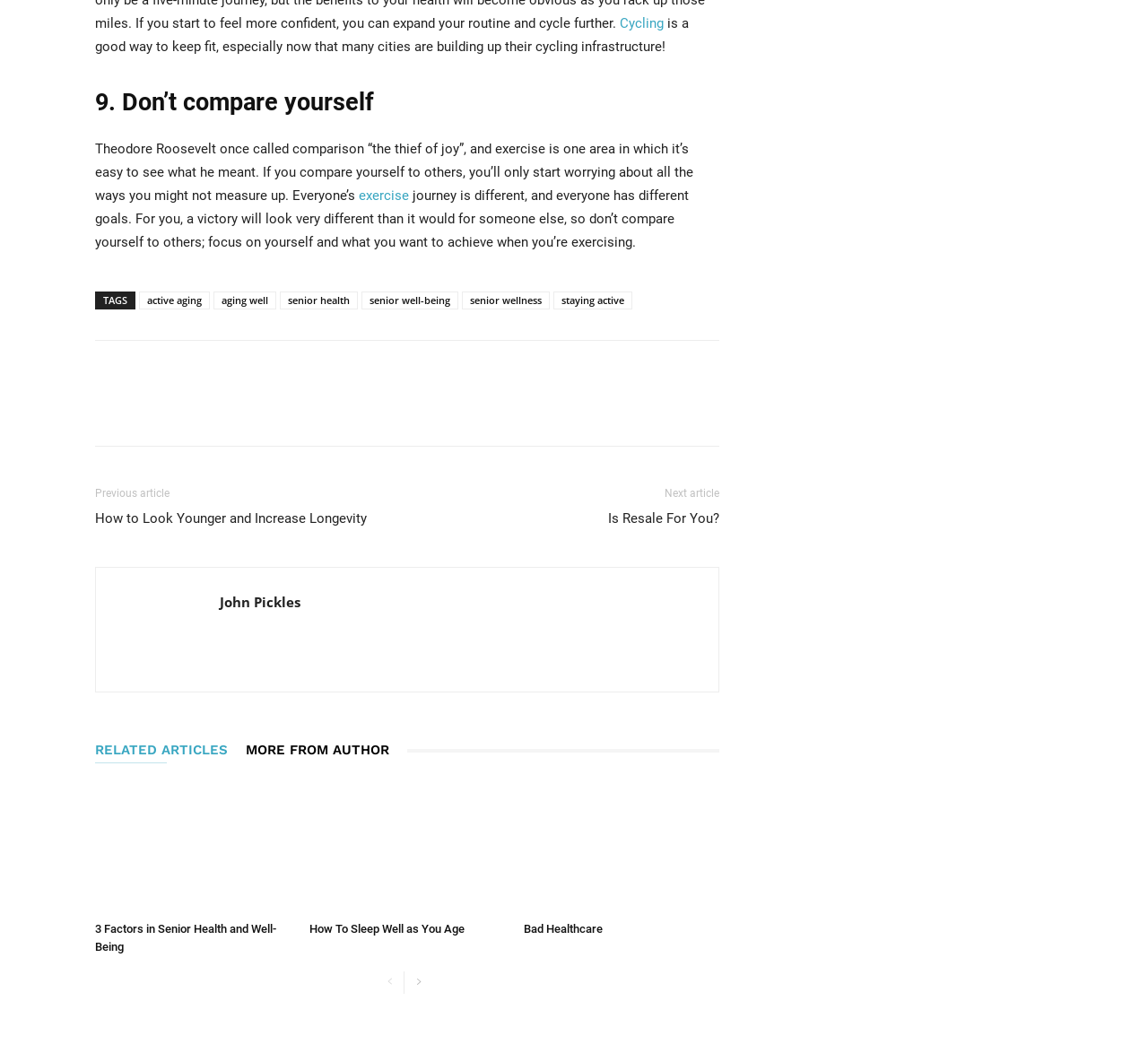Give a one-word or phrase response to the following question: What is the purpose of cycling?

to keep fit